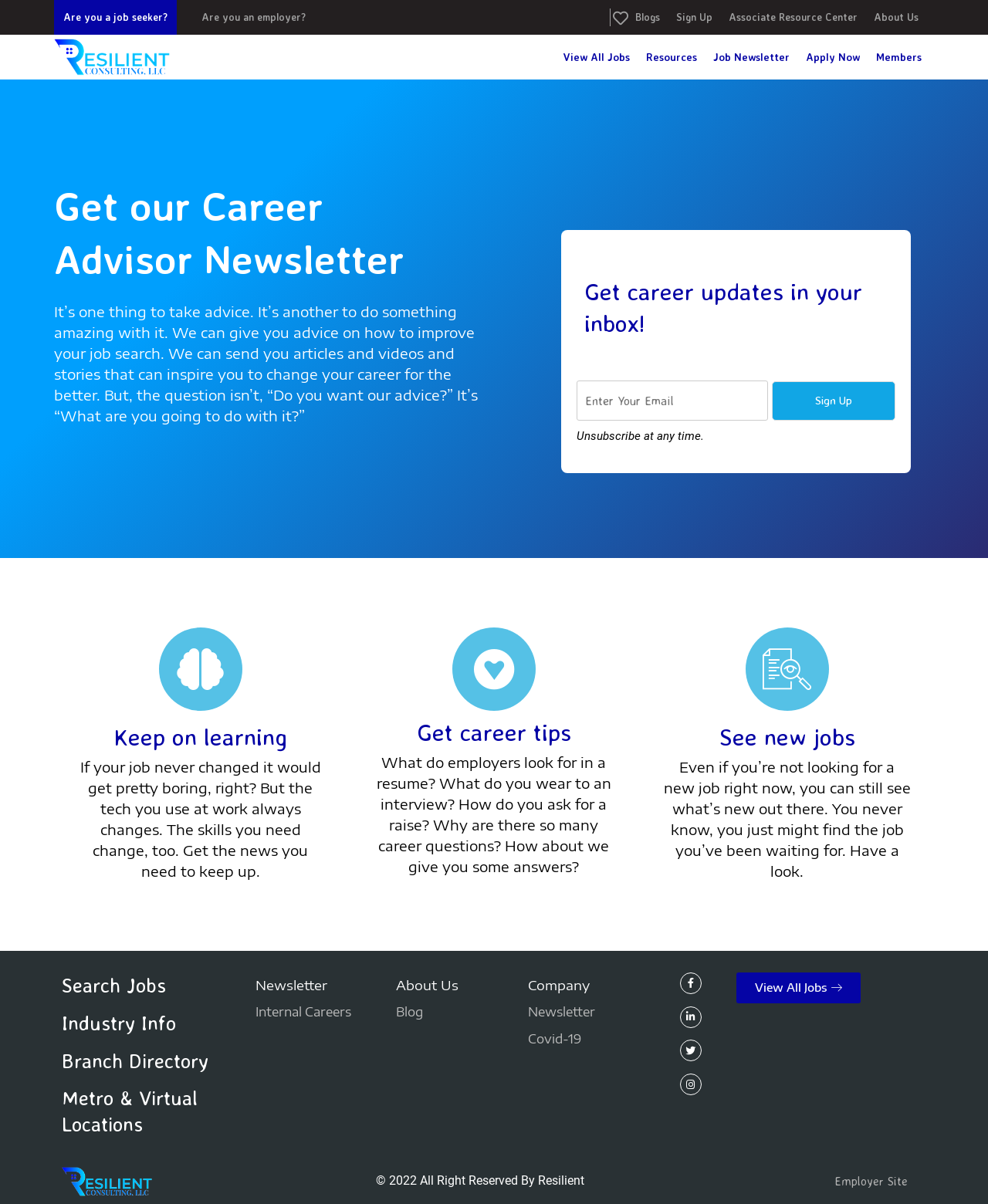Elaborate on the information and visuals displayed on the webpage.

The webpage is a job newsletter platform called "Resilient". At the top, there are several links, including "Are you a job seeker?", "Are you an employer?", "Blogs", "Sign Up", and "Associate Resource Center", which are aligned horizontally and take up the full width of the page.

Below these links, there are two sections. On the left, there is a heading "Get our Career Advisor Newsletter" followed by a paragraph of text that encourages users to take action with the advice they receive. On the right, there is a layout table with a textbox labeled "Email *" and a "Sign Up" button.

Further down, there are three columns of headings and text. The left column has headings such as "Keep on learning", "Get career tips", and "See new jobs", with accompanying text that provides career advice and encouragement. The middle column has headings such as "If your job never changed it would get pretty boring, right?" and "What do employers look for in a resume?", with text that provides career tips and advice. The right column has headings such as "Get career updates in your inbox!" and "Unsubscribe at any time.", with a layout table and a "Sign Up" button.

Below these columns, there is a section with several headings, including "Search Jobs", "Industry Info", "Branch Directory", and "Metro & Virtual Locations", which are aligned horizontally and take up the full width of the page. Each of these headings has a corresponding link.

At the bottom of the page, there are several more links, including "Newsletter", "Internal Careers", "About Us", "Blog", and "Company", which are aligned horizontally and take up the full width of the page. There is also a copyright notice and a link to an "Employer Site".